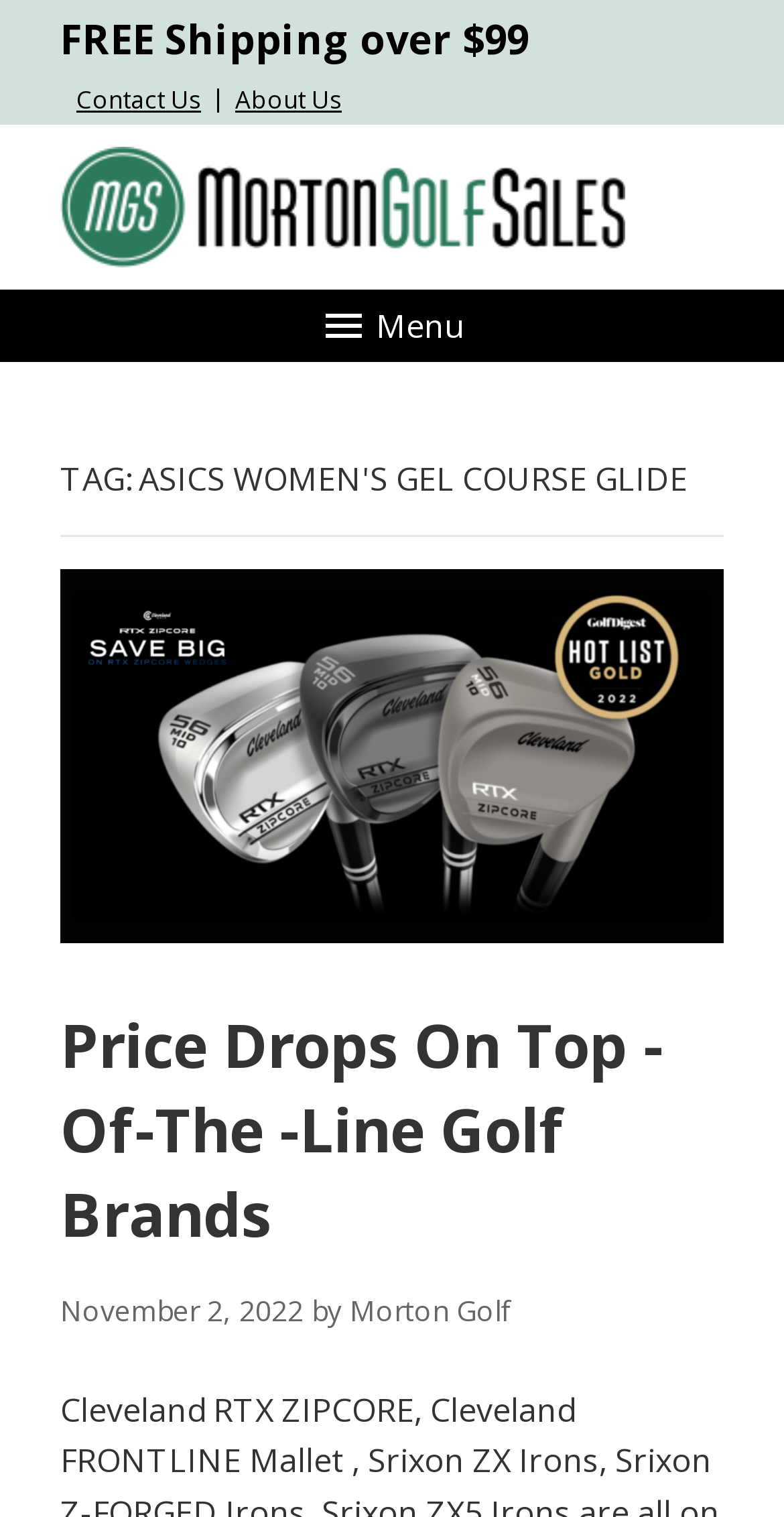What is the topic of the current article?
From the image, respond using a single word or phrase.

ASICS Women's Gel Course Glide